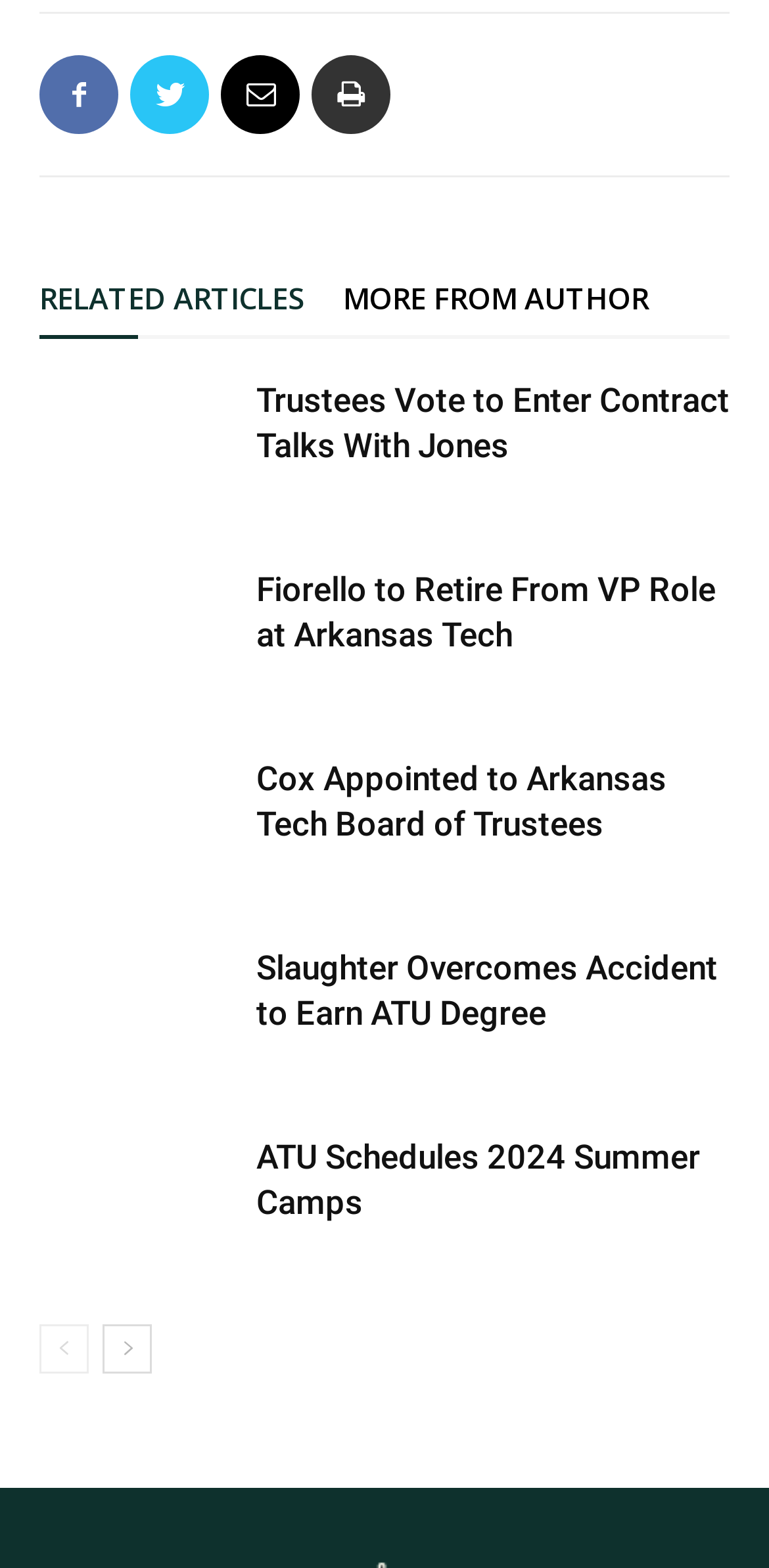Extract the bounding box for the UI element that matches this description: "RELATED ARTICLES".

[0.051, 0.167, 0.395, 0.214]